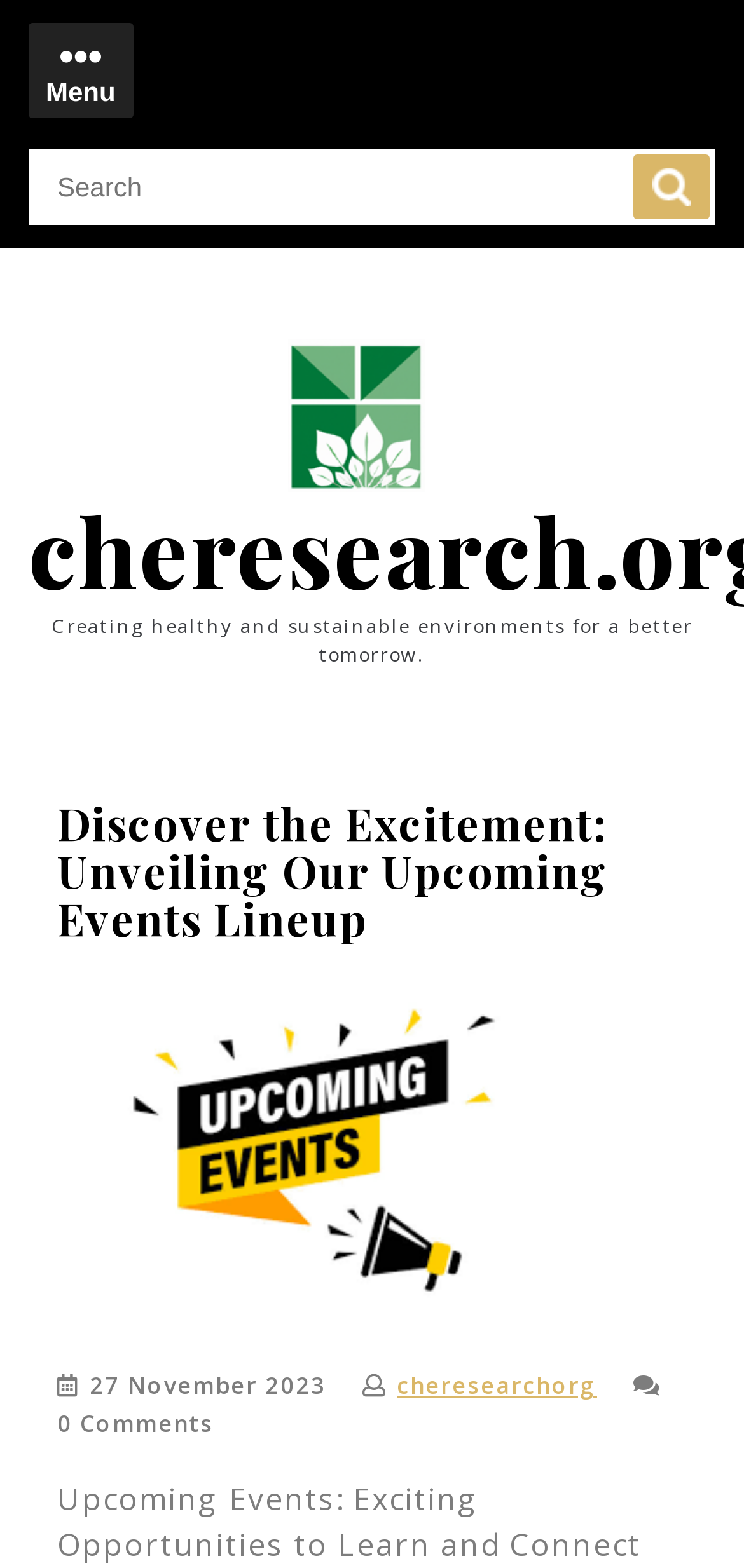Summarize the contents and layout of the webpage in detail.

The webpage appears to be an event announcement page from cheresearch.org. At the top left corner, there is a menu button with a hamburger icon. Next to it, there is a search box with a search button on the right side. 

Below the search box, the organization's logo is displayed, which is an image with the text "cheresearch.org" embedded in it. 

The main content area starts with a tagline "Creating healthy and sustainable environments for a better tomorrow." Below the tagline, there is a heading that reads "Discover the Excitement: Unveiling Our Upcoming Events Lineup". 

To the right of the heading, there is an image related to upcoming events. Below the image, there is a list of events, with the first event listed as "27 November 2023". The event title is followed by a link to the organization's website and a comment count of "0 Comments". 

Further down, there is a subheading that summarizes the event series, "Upcoming Events: Exciting Opportunities to Learn and Connect".